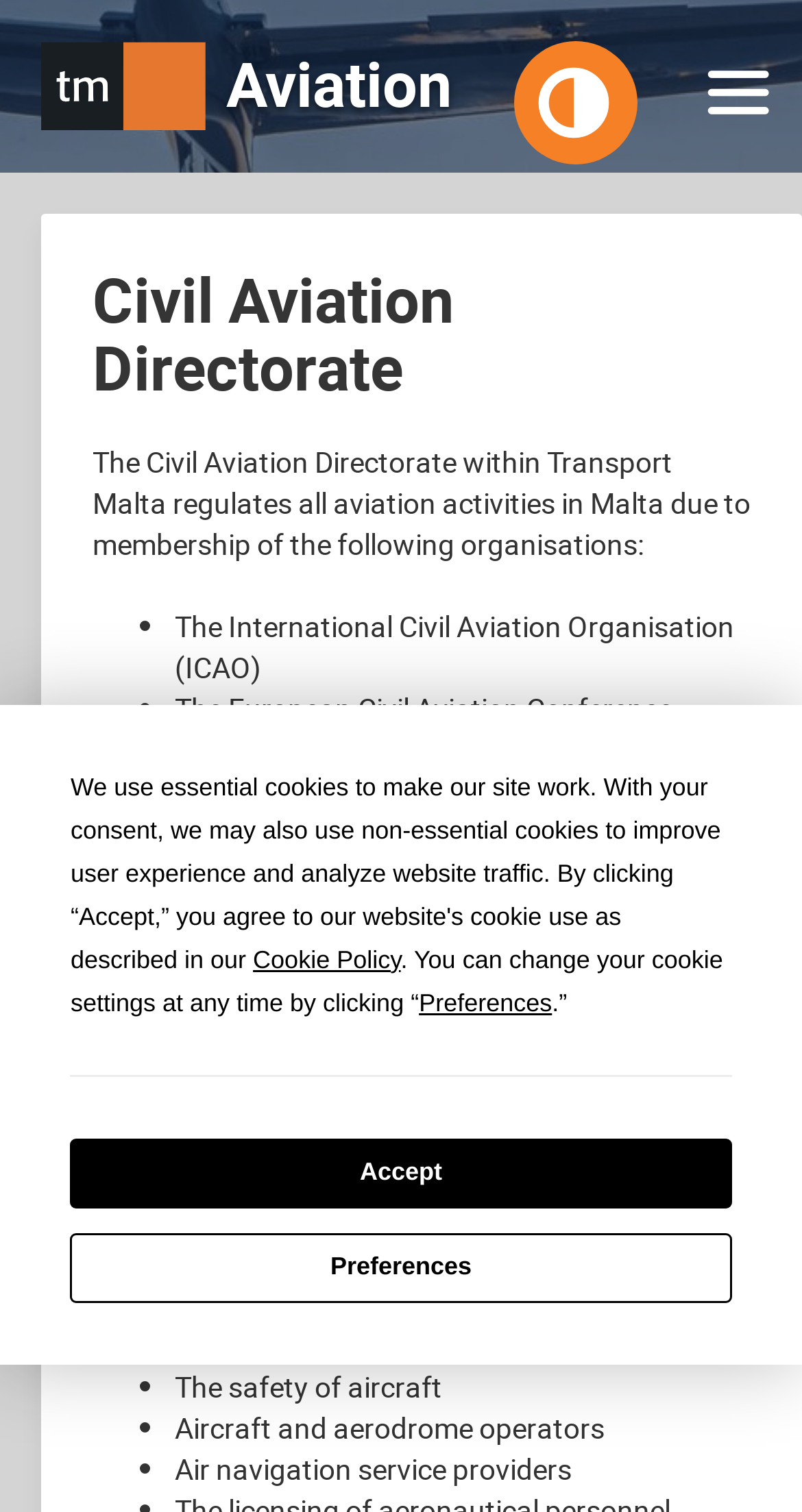Kindly provide the bounding box coordinates of the section you need to click on to fulfill the given instruction: "Explore the registration process".

[0.051, 0.491, 0.949, 0.54]